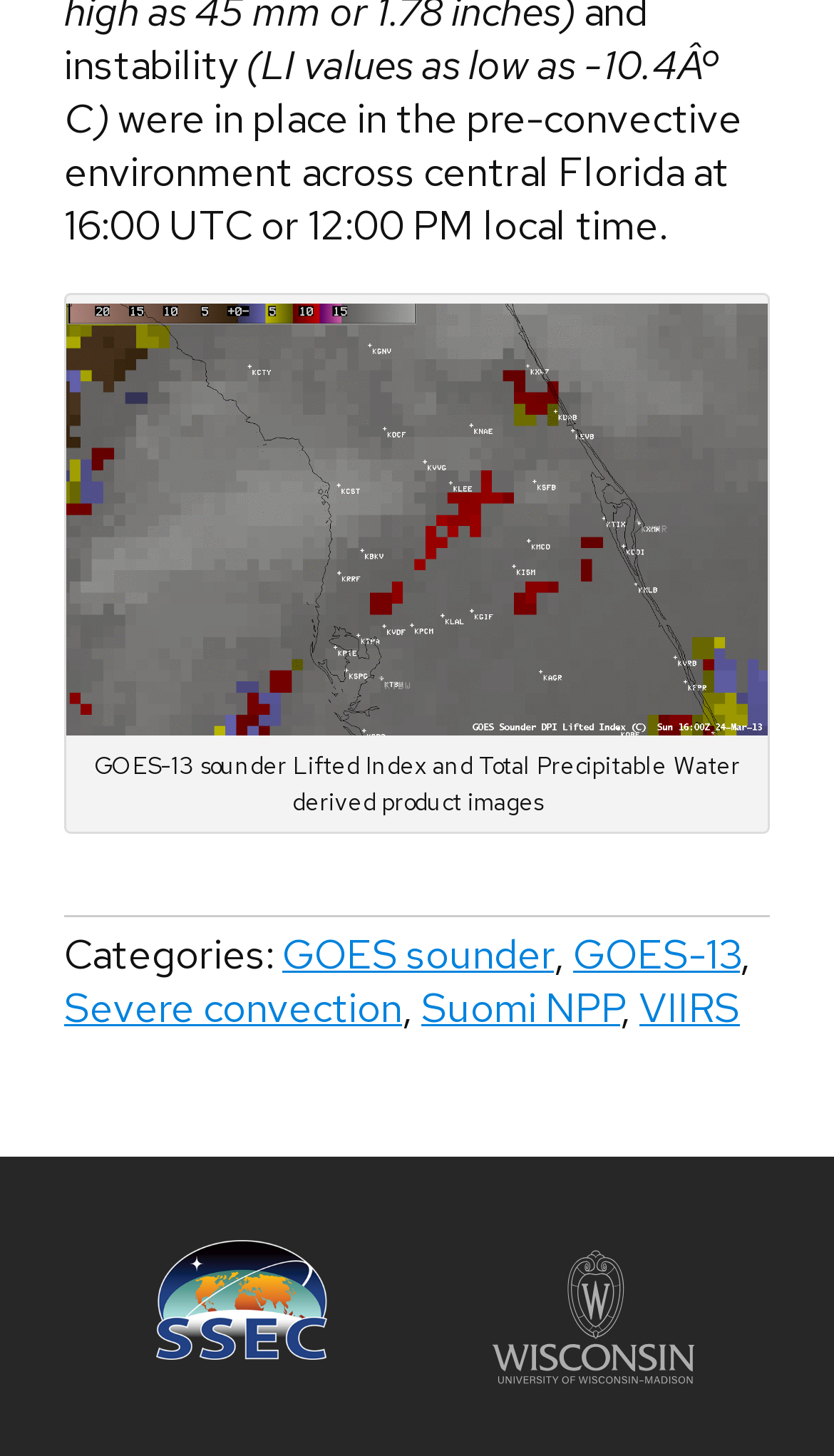Please answer the following query using a single word or phrase: 
What is the time mentioned in the text?

12:00 PM local time